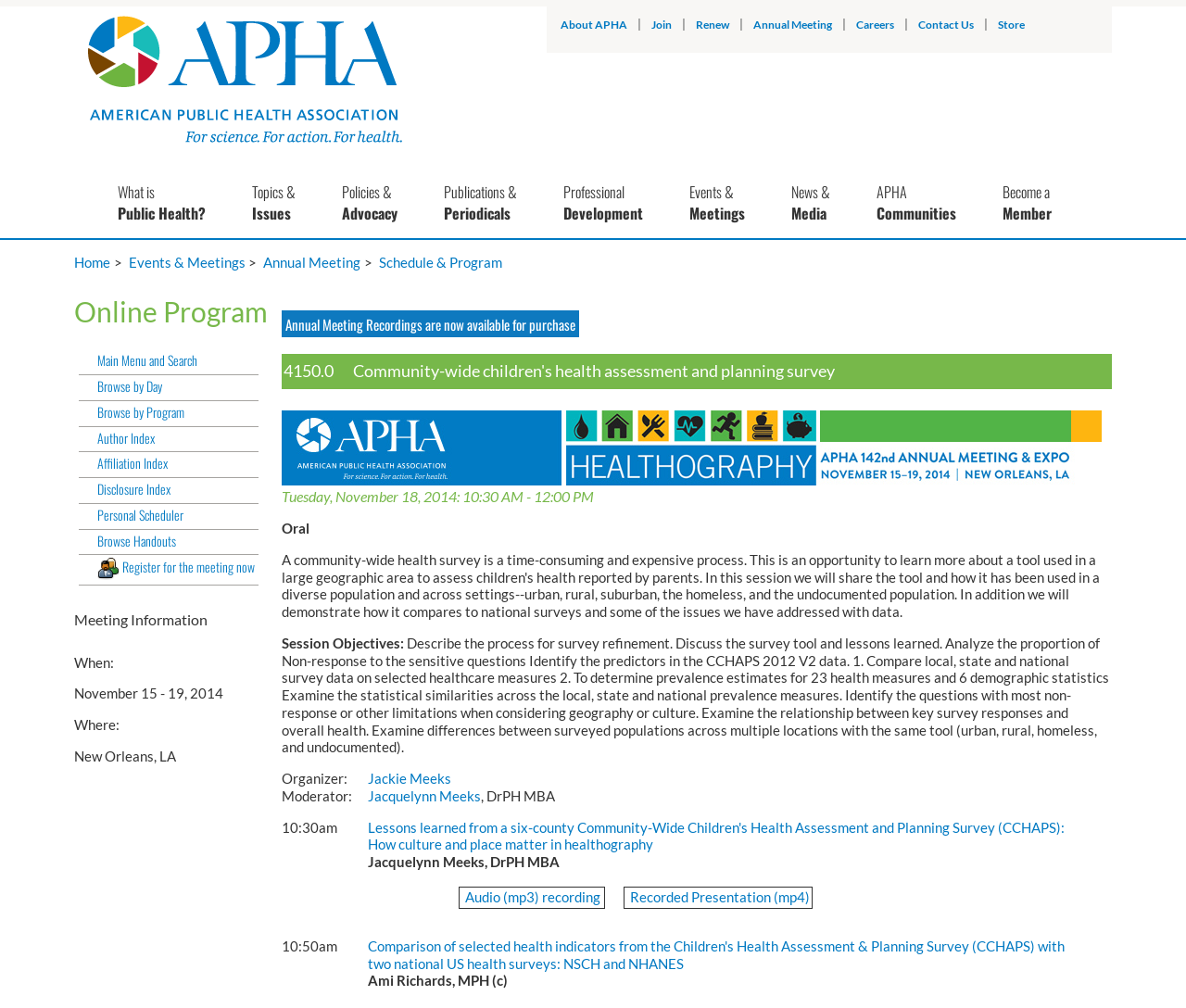Who is the moderator of the session?
Give a single word or phrase as your answer by examining the image.

Jacquelynn Meeks